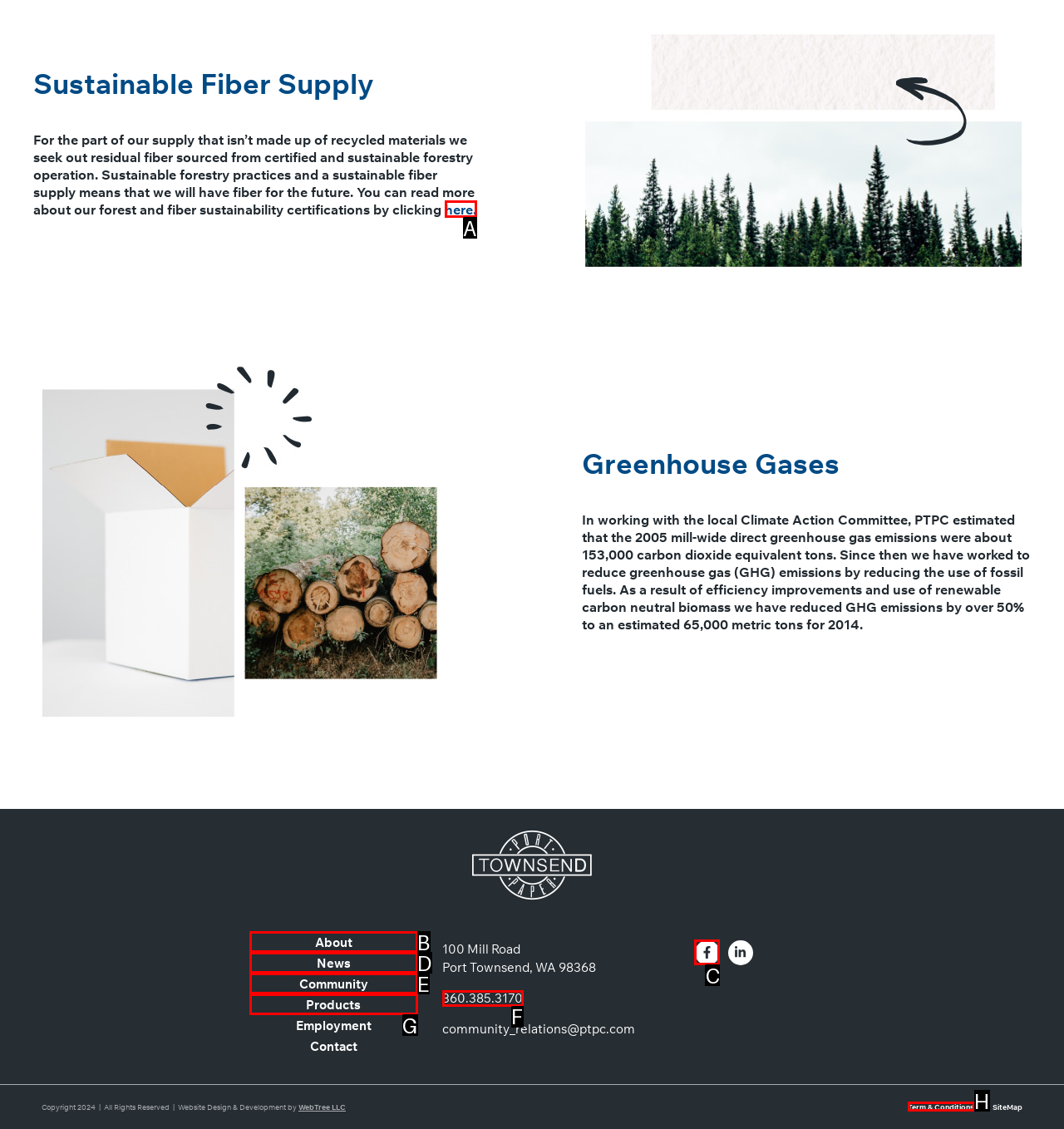Determine the HTML element that best aligns with the description: About
Answer with the appropriate letter from the listed options.

B